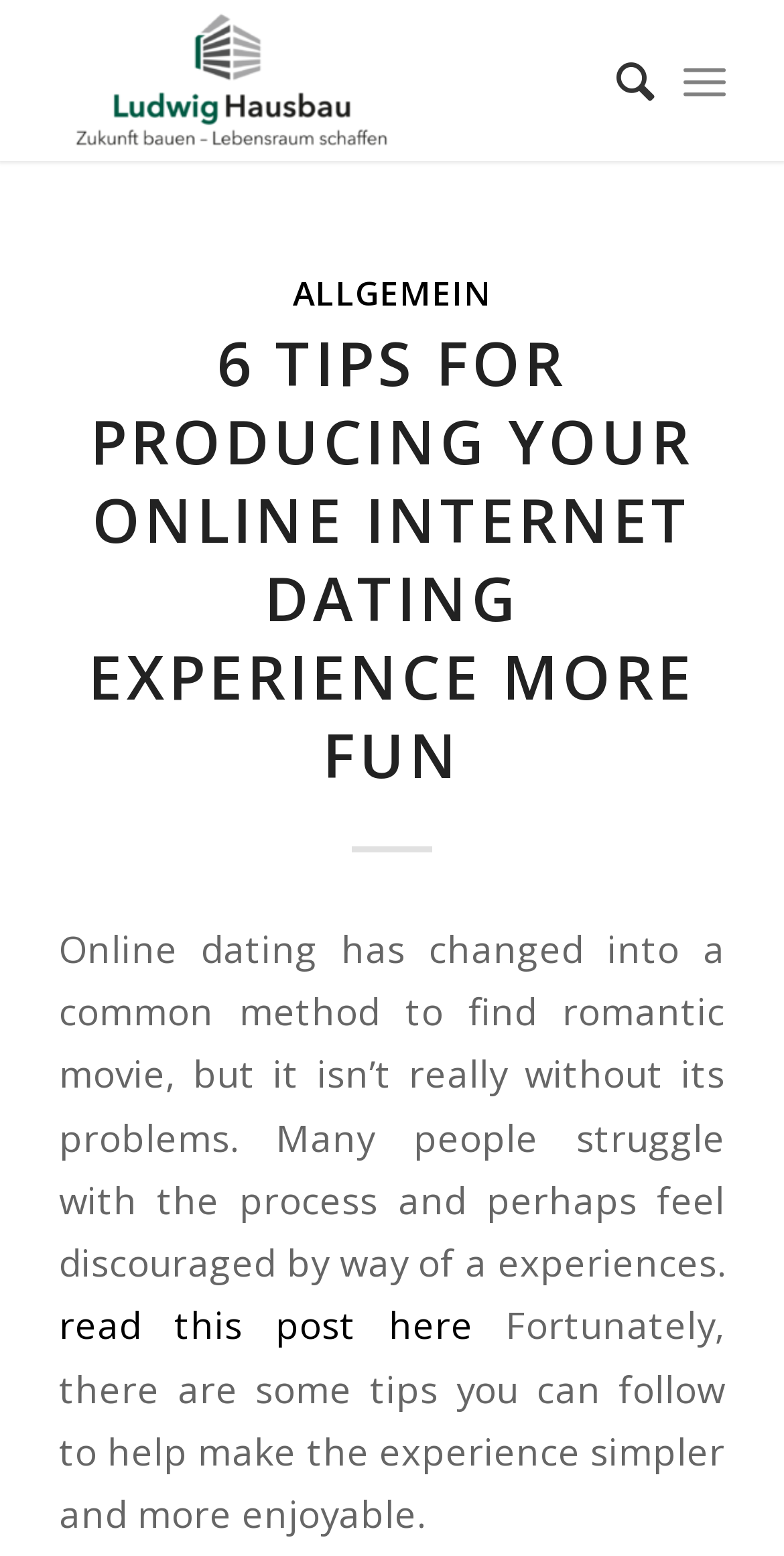Respond to the question with just a single word or phrase: 
What is the purpose of the article?

To provide tips for online dating